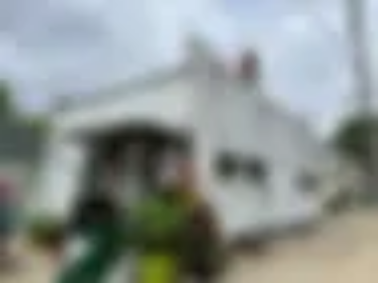Please analyze the image and provide a thorough answer to the question:
What is the building's function?

The caption celebrates the building as one of the coolest cocktail lounges in the country, capturing its aesthetic appeal and community spirit.